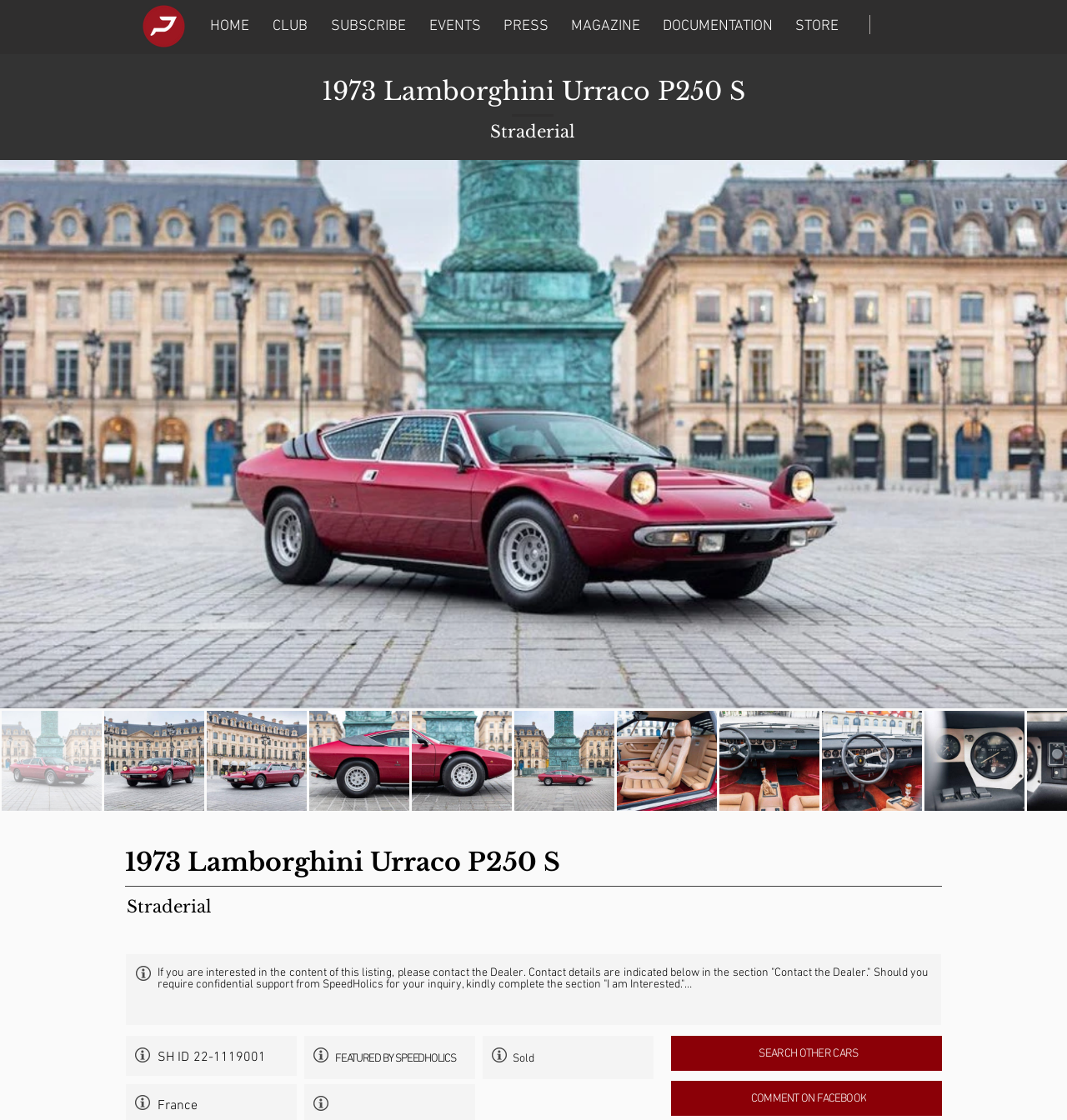Find the bounding box coordinates for the UI element whose description is: "COMMENT ON FACEBOOK". The coordinates should be four float numbers between 0 and 1, in the format [left, top, right, bottom].

[0.629, 0.965, 0.883, 0.996]